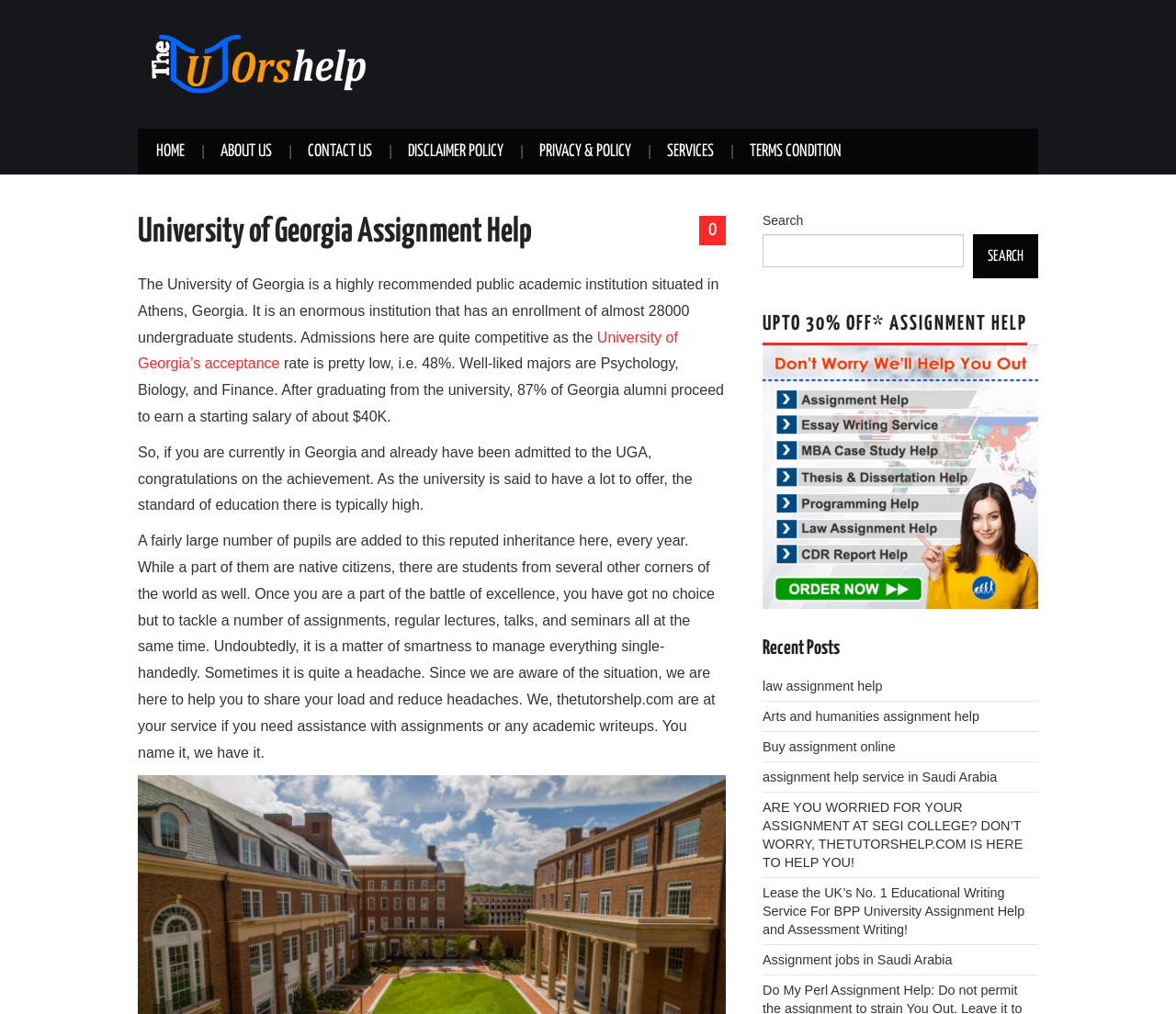Please identify the bounding box coordinates of the element's region that should be clicked to execute the following instruction: "Check the recent posts". The bounding box coordinates must be four float numbers between 0 and 1, i.e., [left, top, right, bottom].

[0.648, 0.628, 0.883, 0.652]